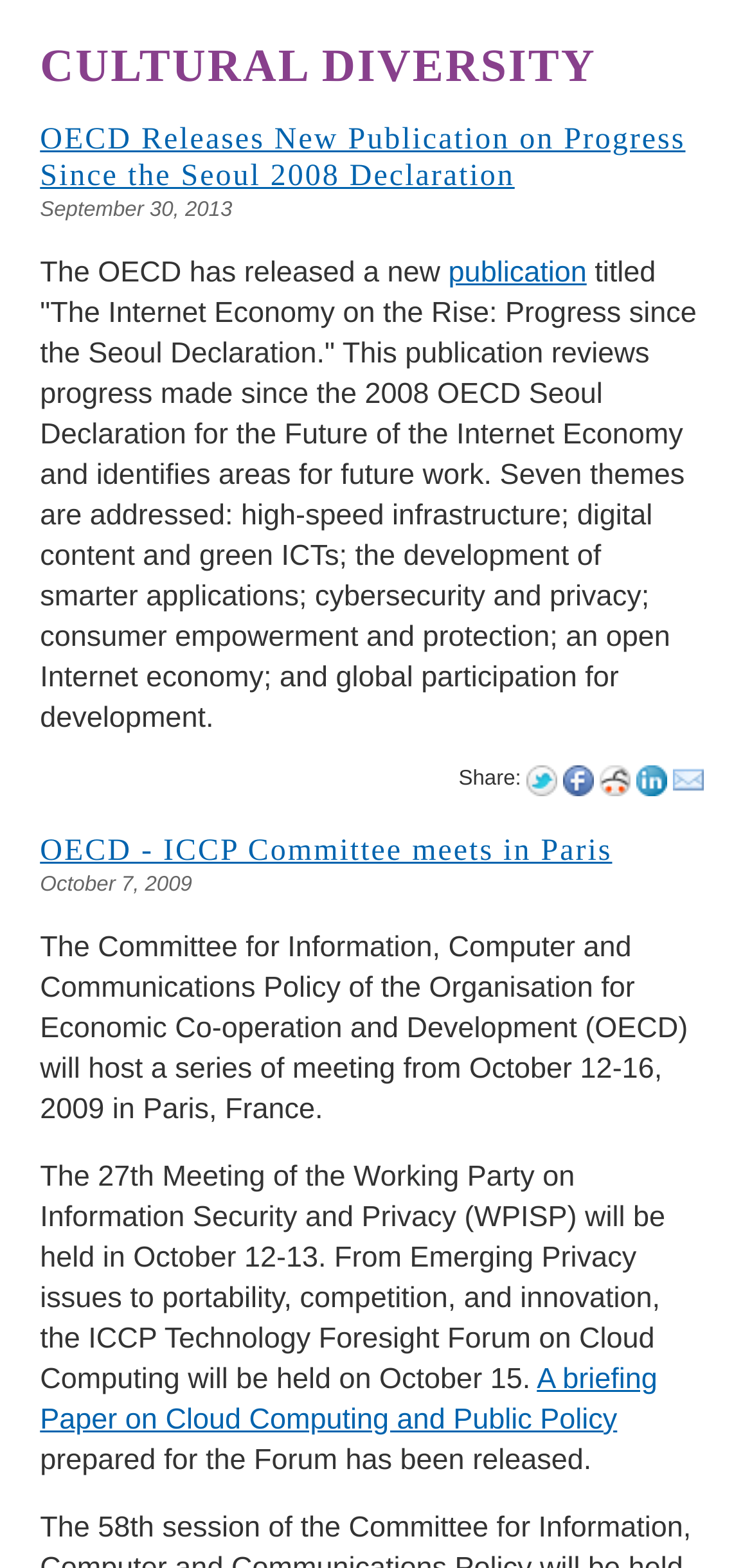Please give a short response to the question using one word or a phrase:
What is the topic of the ICCP Technology Foresight Forum?

Cloud Computing